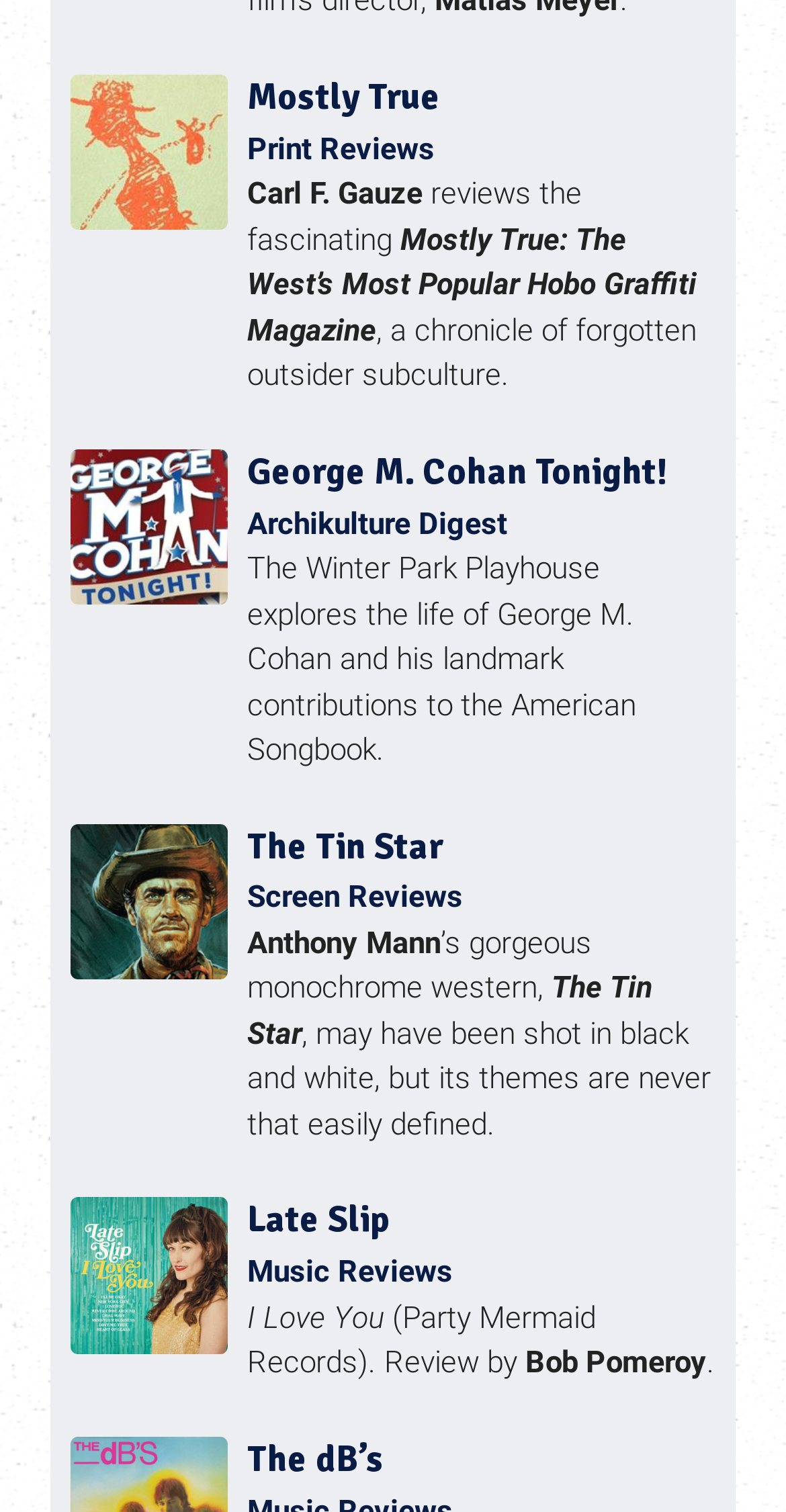Please respond in a single word or phrase: 
What is the name of the band mentioned in the last article?

The dB’s